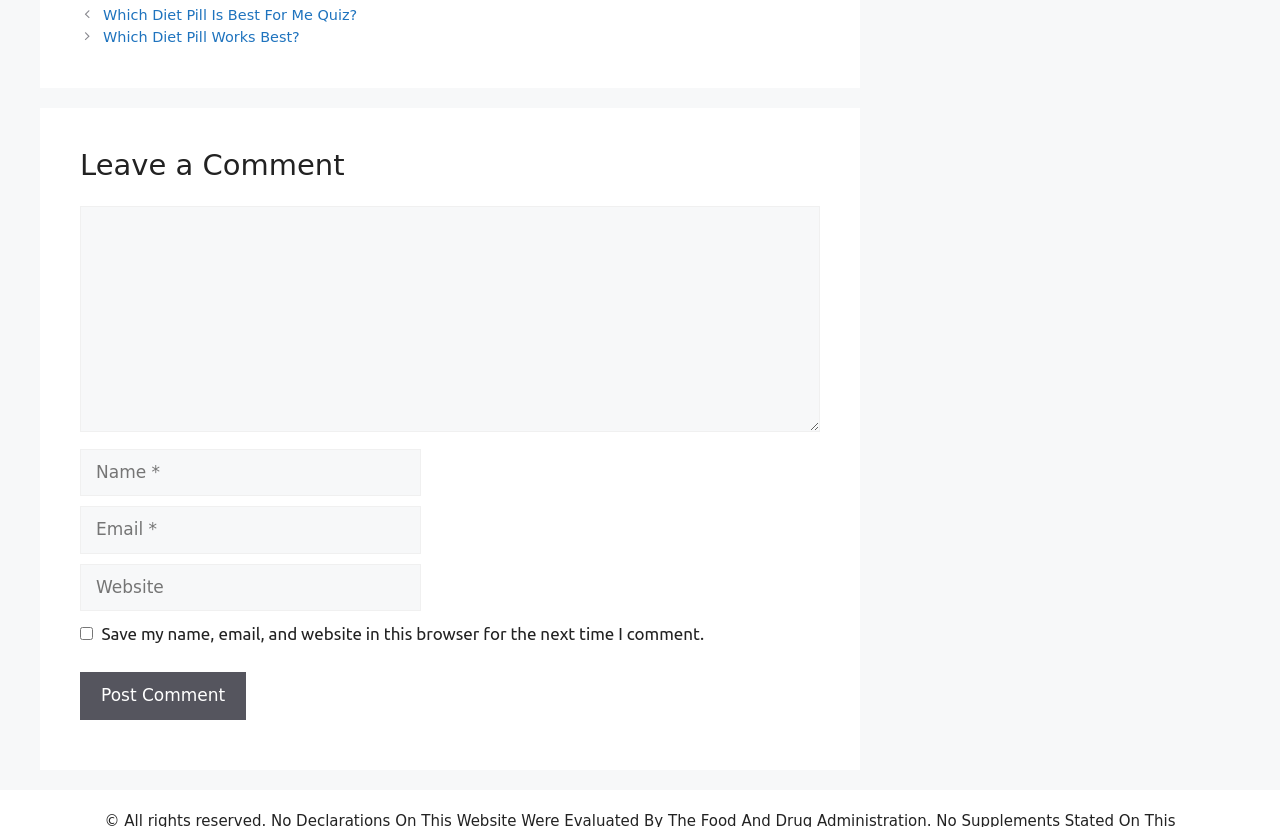Determine the bounding box coordinates for the UI element matching this description: "parent_node: Comment name="url" placeholder="Website"".

[0.062, 0.682, 0.329, 0.739]